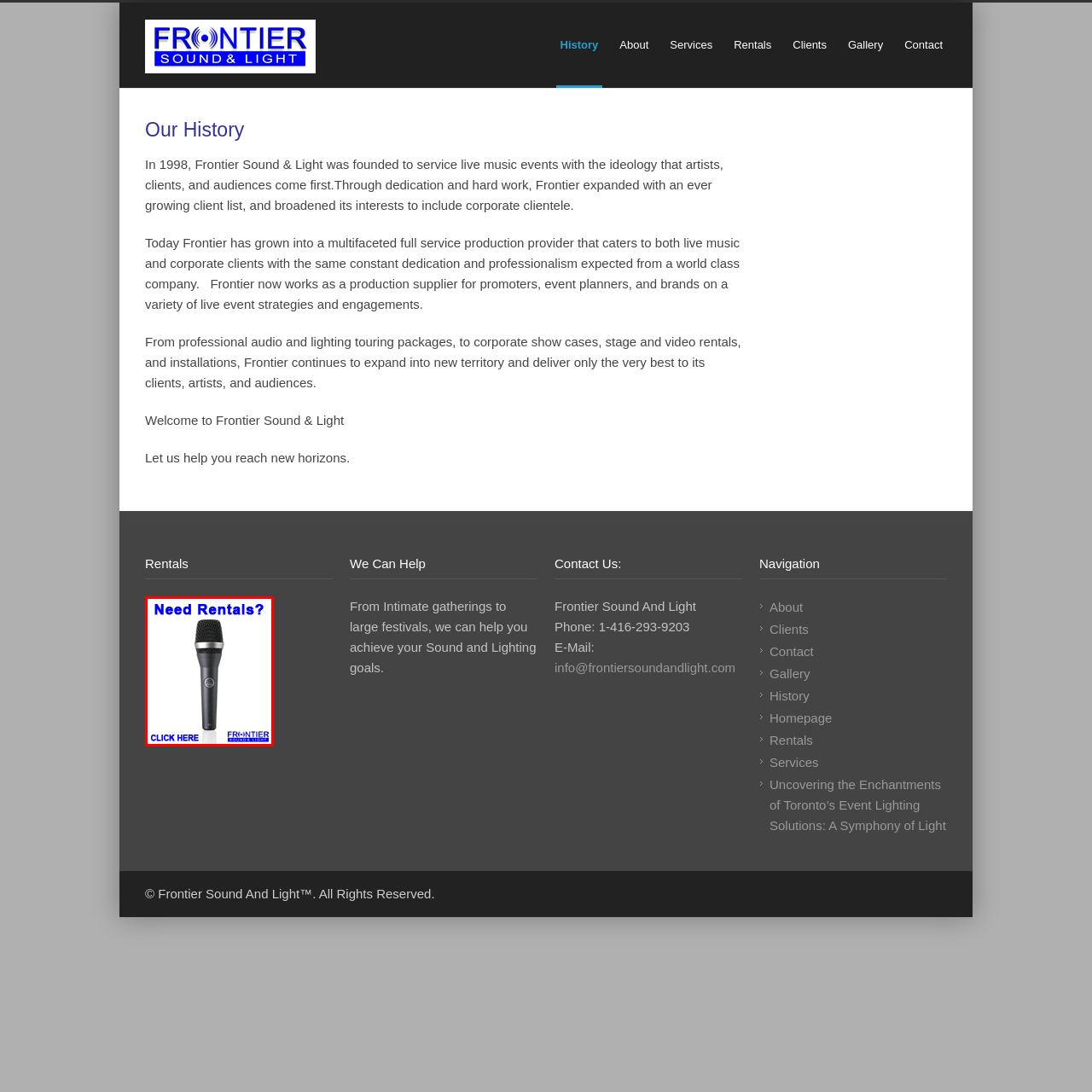What is the purpose of the 'CLICK HERE' instruction?
Analyze the visual elements found in the red bounding box and provide a detailed answer to the question, using the information depicted in the image.

The 'CLICK HERE' instruction is provided to guide potential clients to take action and explore rental options for sound and lighting equipment, making it easy for them to get started with enhancing their events with professional sound equipment.